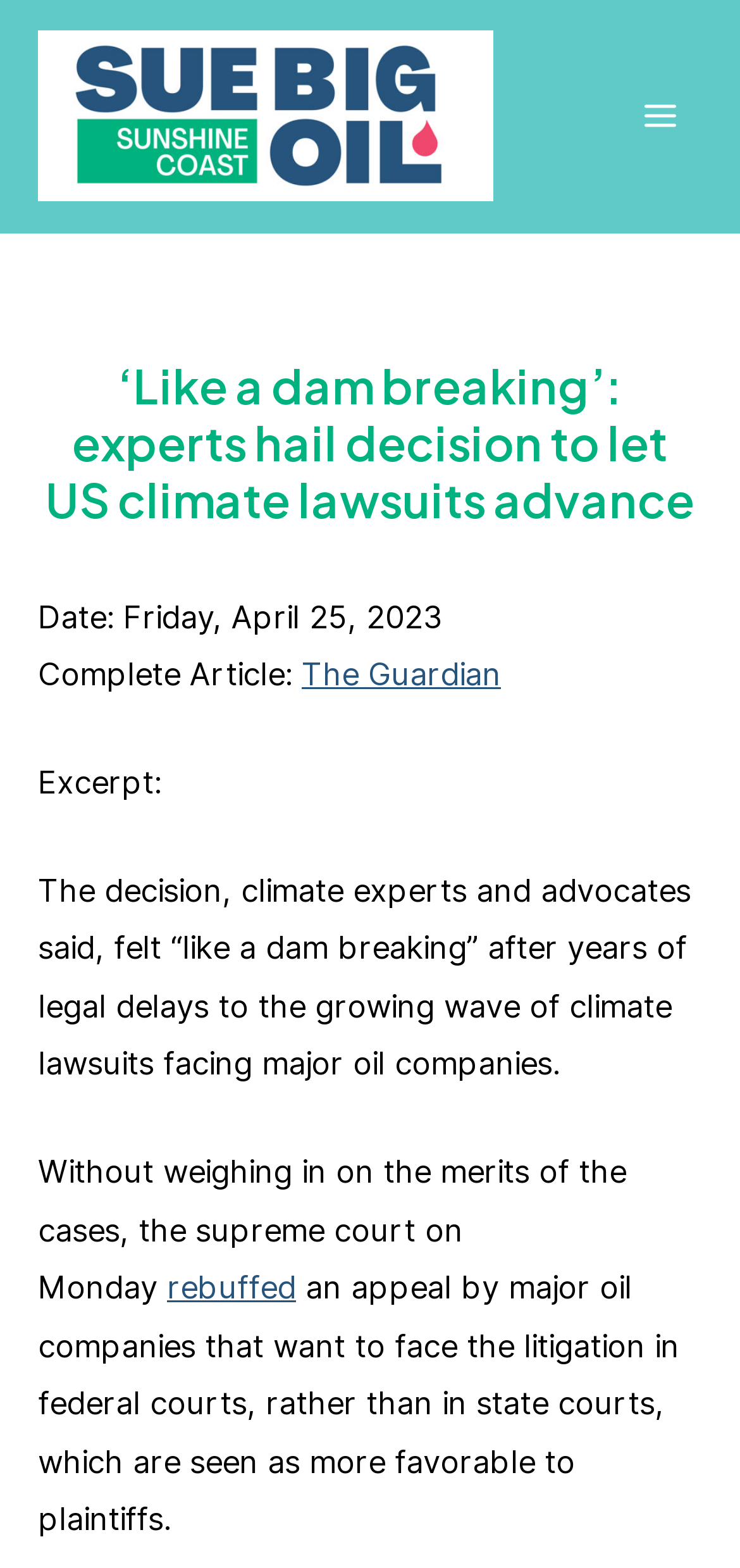Based on the provided description, "rebuffed", find the bounding box of the corresponding UI element in the screenshot.

[0.226, 0.809, 0.4, 0.833]